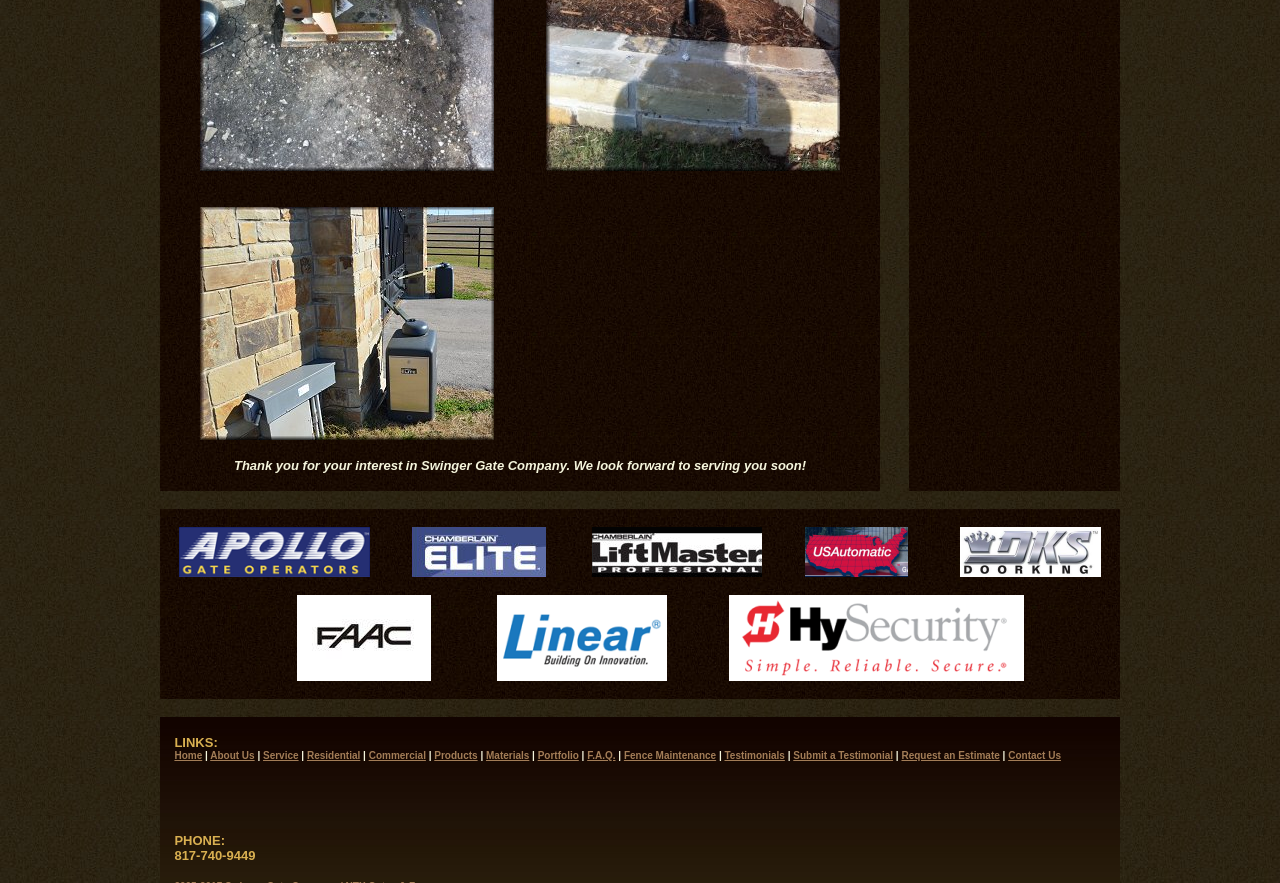Please identify the bounding box coordinates of the clickable area that will fulfill the following instruction: "Click on Request an Estimate". The coordinates should be in the format of four float numbers between 0 and 1, i.e., [left, top, right, bottom].

[0.704, 0.849, 0.781, 0.862]